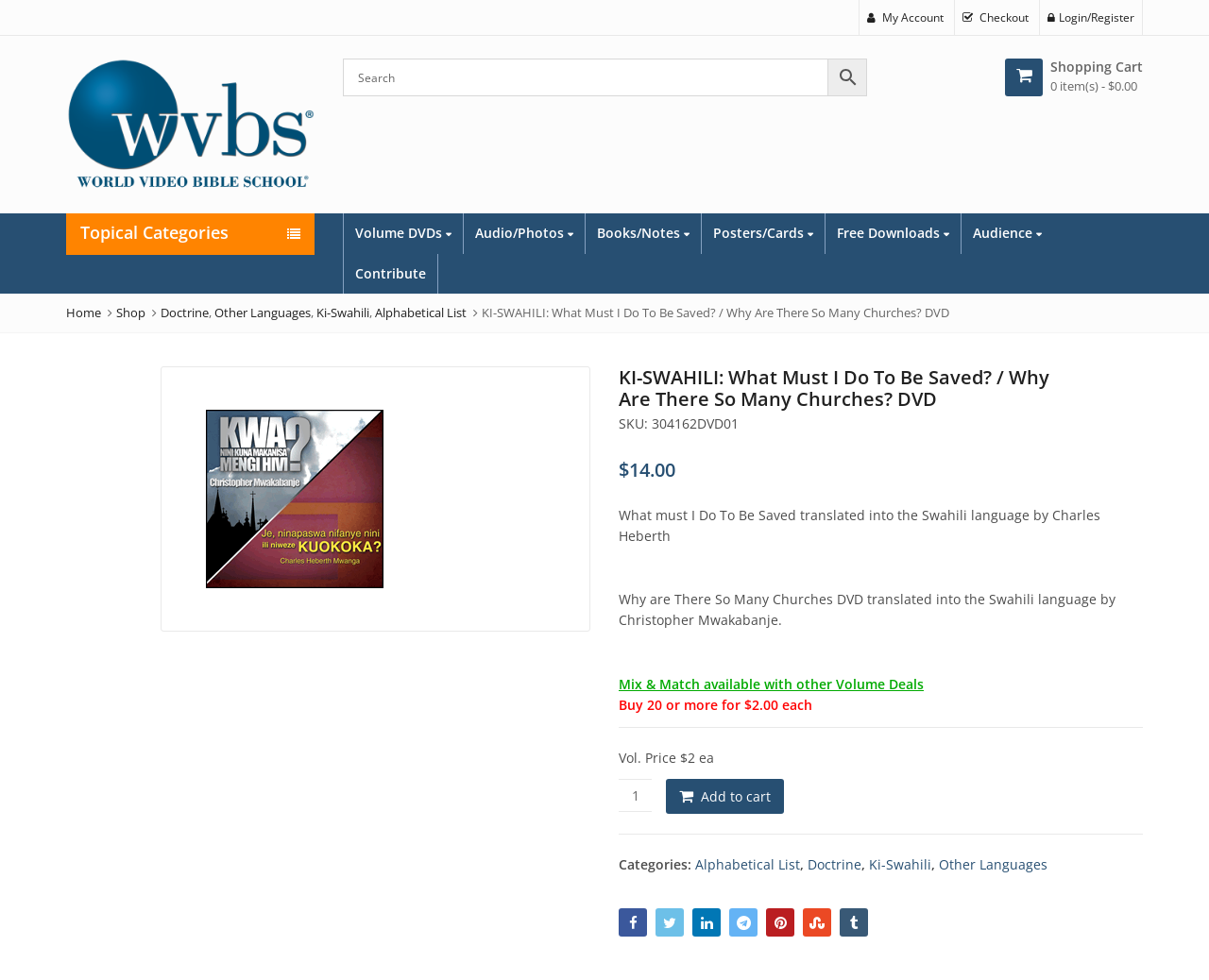Determine the coordinates of the bounding box for the clickable area needed to execute this instruction: "View shopping cart".

[0.869, 0.06, 0.945, 0.099]